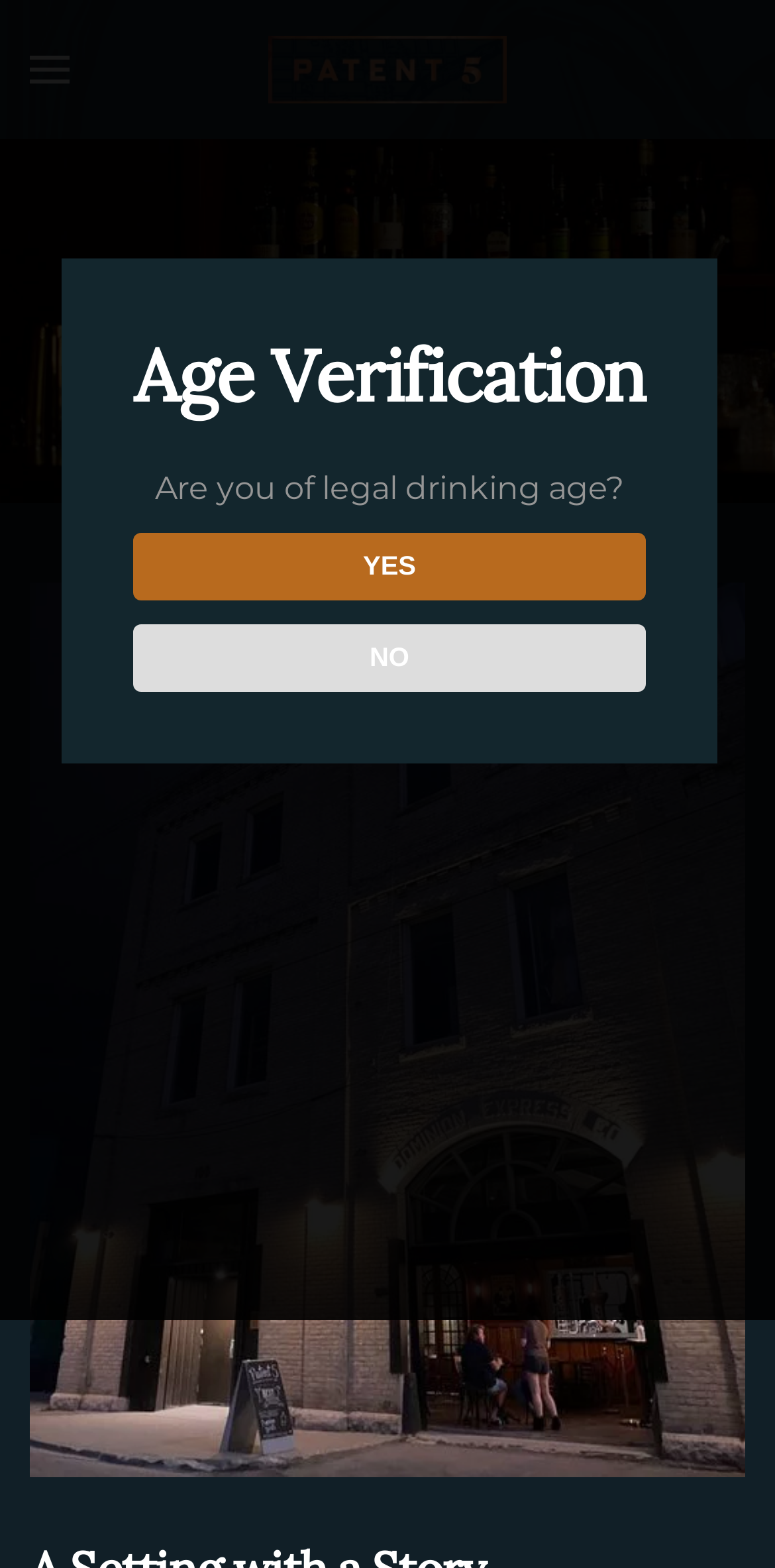Explain the webpage in detail, including its primary components.

The webpage is titled "The Bar – Patent 5". At the top left corner, there is a button to "Open menu" accompanied by a small image. Next to it, on the top right corner, is a link to "Back to home". 

Below the top navigation, a prominent heading "The Cocktail Room" spans across the page. 

In the middle of the page, there is an "Age Verification" section. It starts with a heading "Age Verification" followed by a paragraph of text "Are you of legal drinking age?". Below this text, there are two buttons, "YES" and "NO", placed side by side.